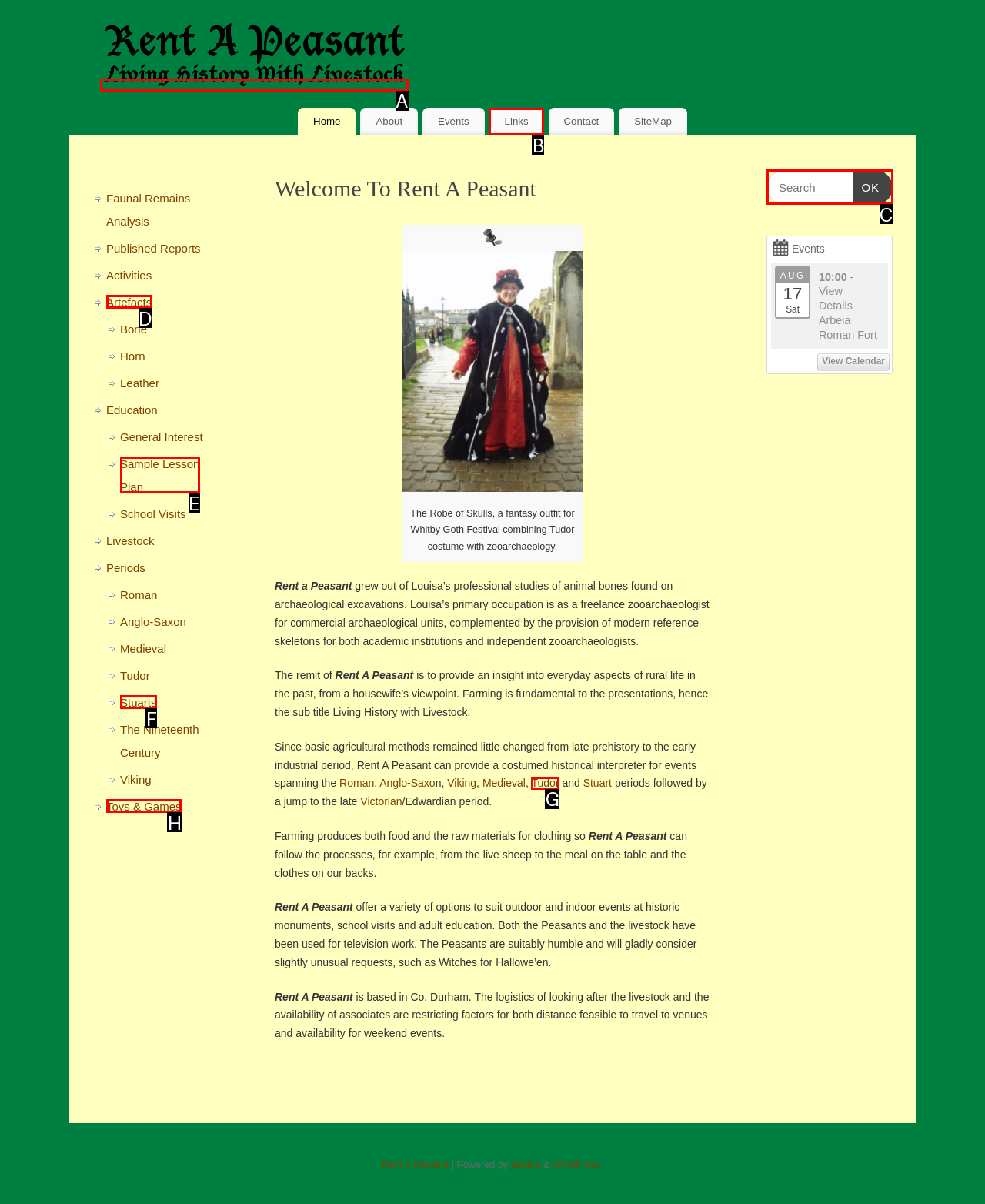Tell me which one HTML element best matches the description: Artefacts
Answer with the option's letter from the given choices directly.

D